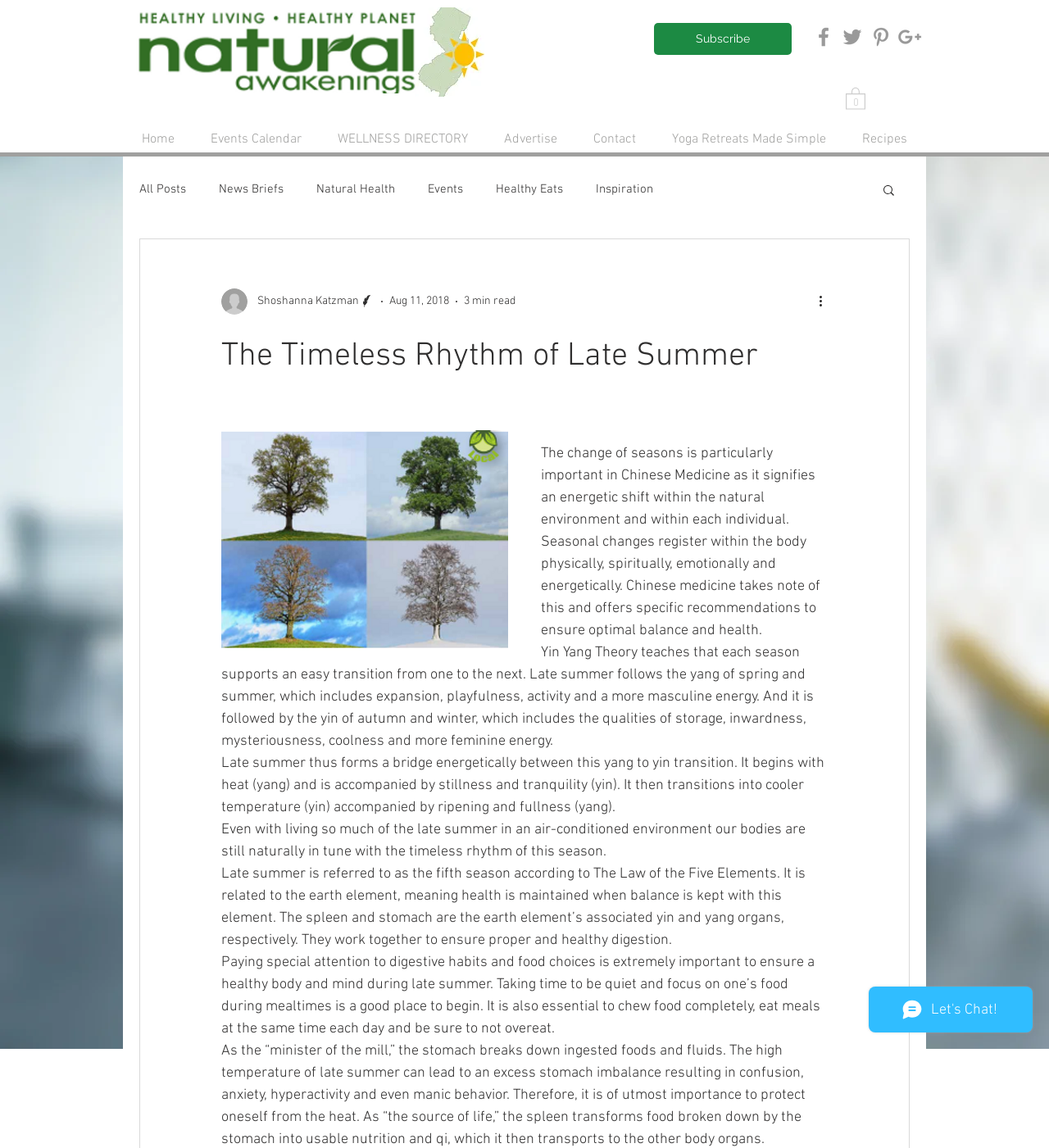Please find the bounding box for the UI element described by: "Contact".

[0.548, 0.111, 0.623, 0.131]